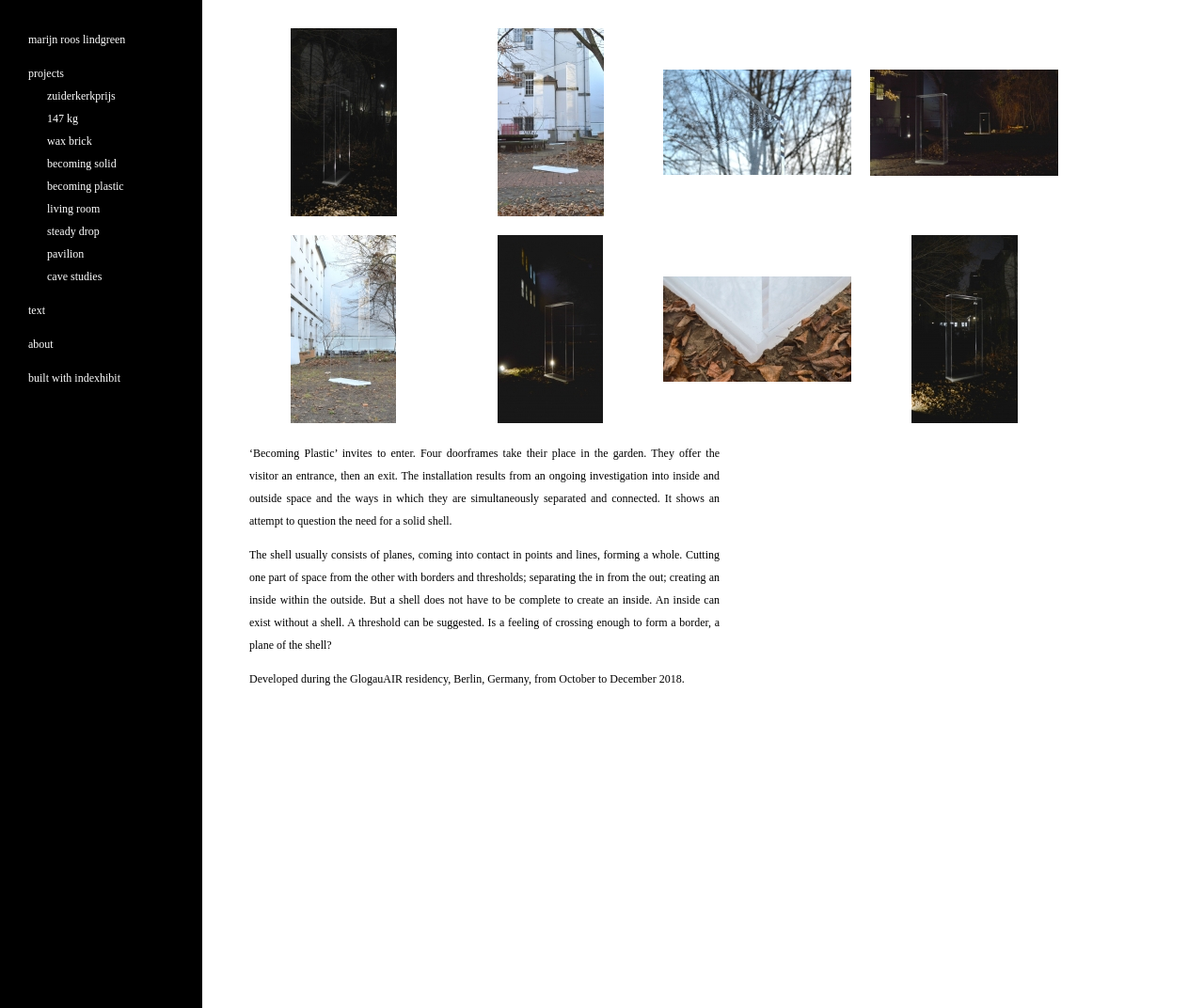Analyze the image and answer the question with as much detail as possible: 
Where was the installation developed?

The location where the installation was developed is mentioned in the text description, where it says 'Developed during the GlogauAIR residency, Berlin, Germany, from October to December 2018'.